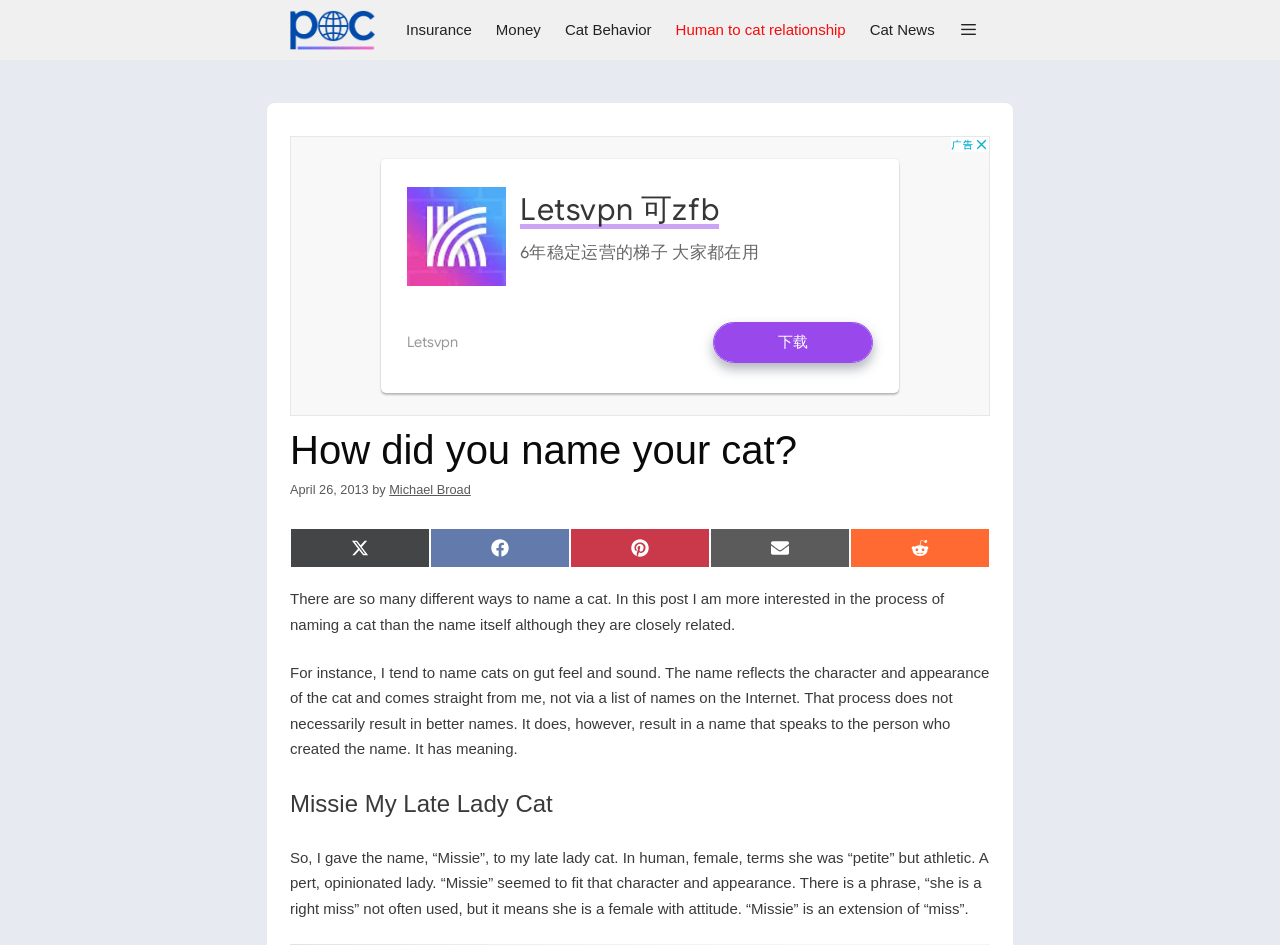How many social media sharing links are available at the bottom of the article?
Ensure your answer is thorough and detailed.

The number of social media sharing links available at the bottom of the article can be determined by counting the links. There are links to share on Twitter, Facebook, Pinterest, Email, and Reddit, which makes a total of 5 social media sharing links.